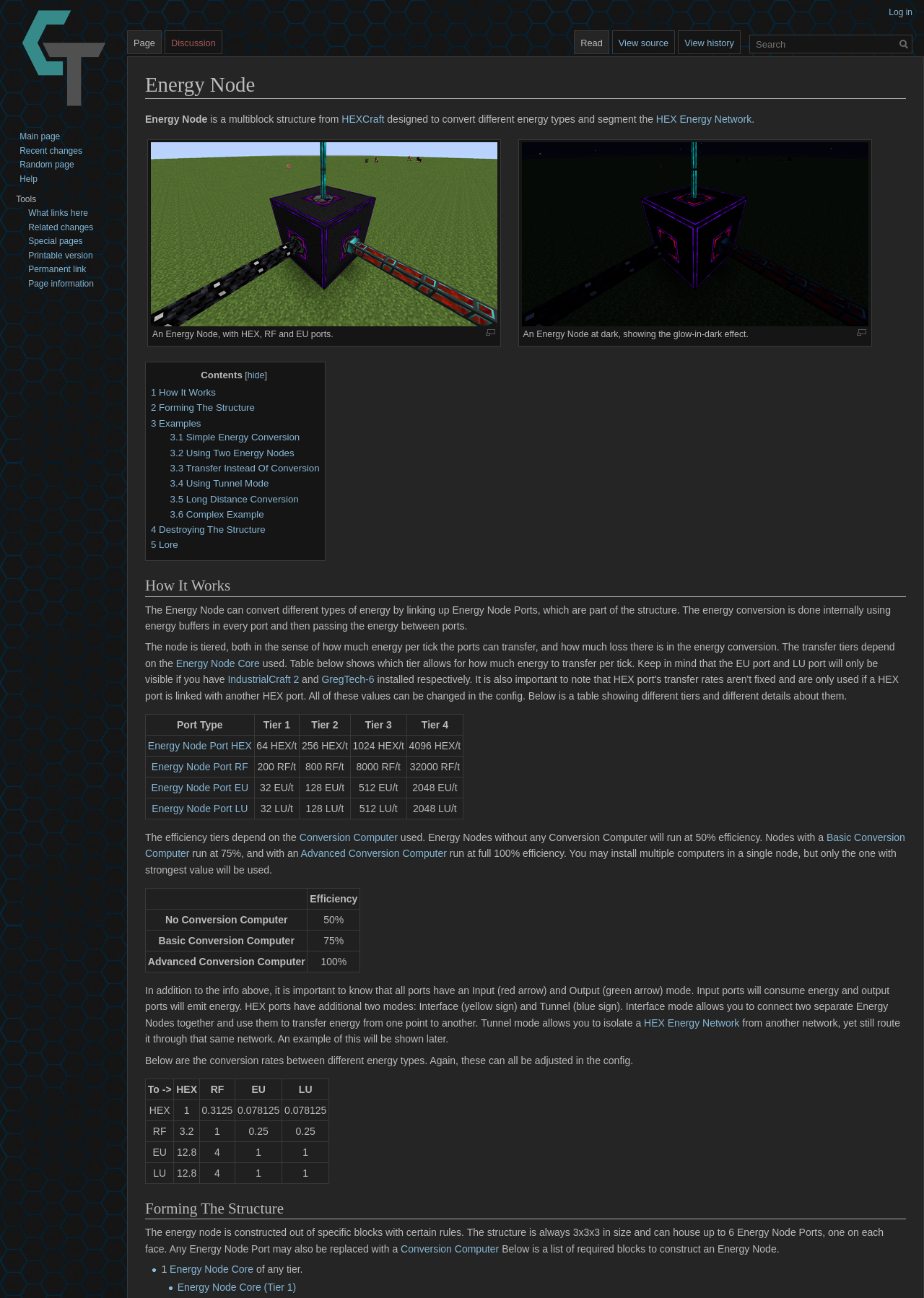Please find the bounding box coordinates (top-left x, top-left y, bottom-right x, bottom-right y) in the screenshot for the UI element described as follows: 5 Lore

[0.163, 0.416, 0.193, 0.424]